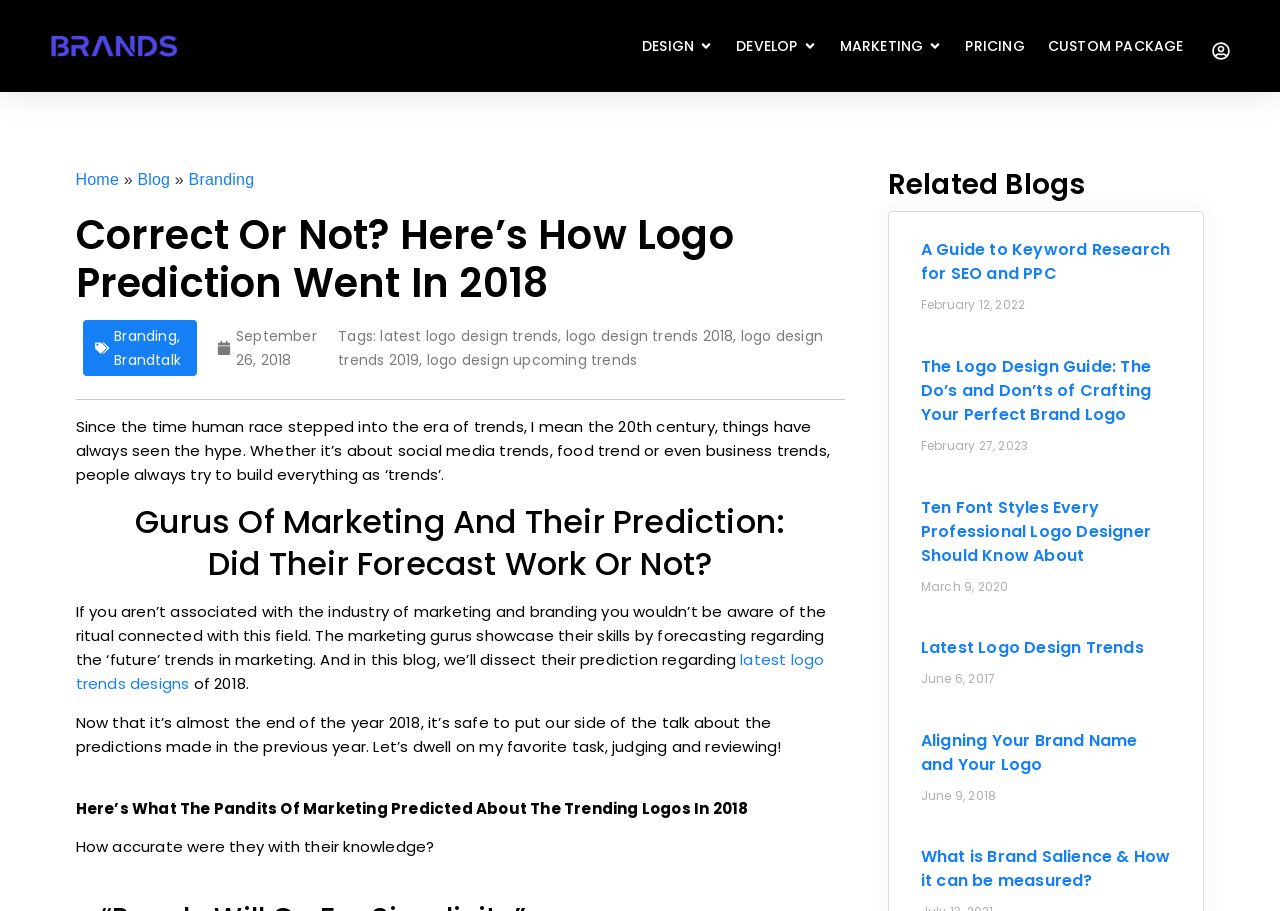Please find the bounding box coordinates of the element that needs to be clicked to perform the following instruction: "Open the DESIGN menu". The bounding box coordinates should be four float numbers between 0 and 1, represented as [left, top, right, bottom].

[0.502, 0.039, 0.542, 0.061]